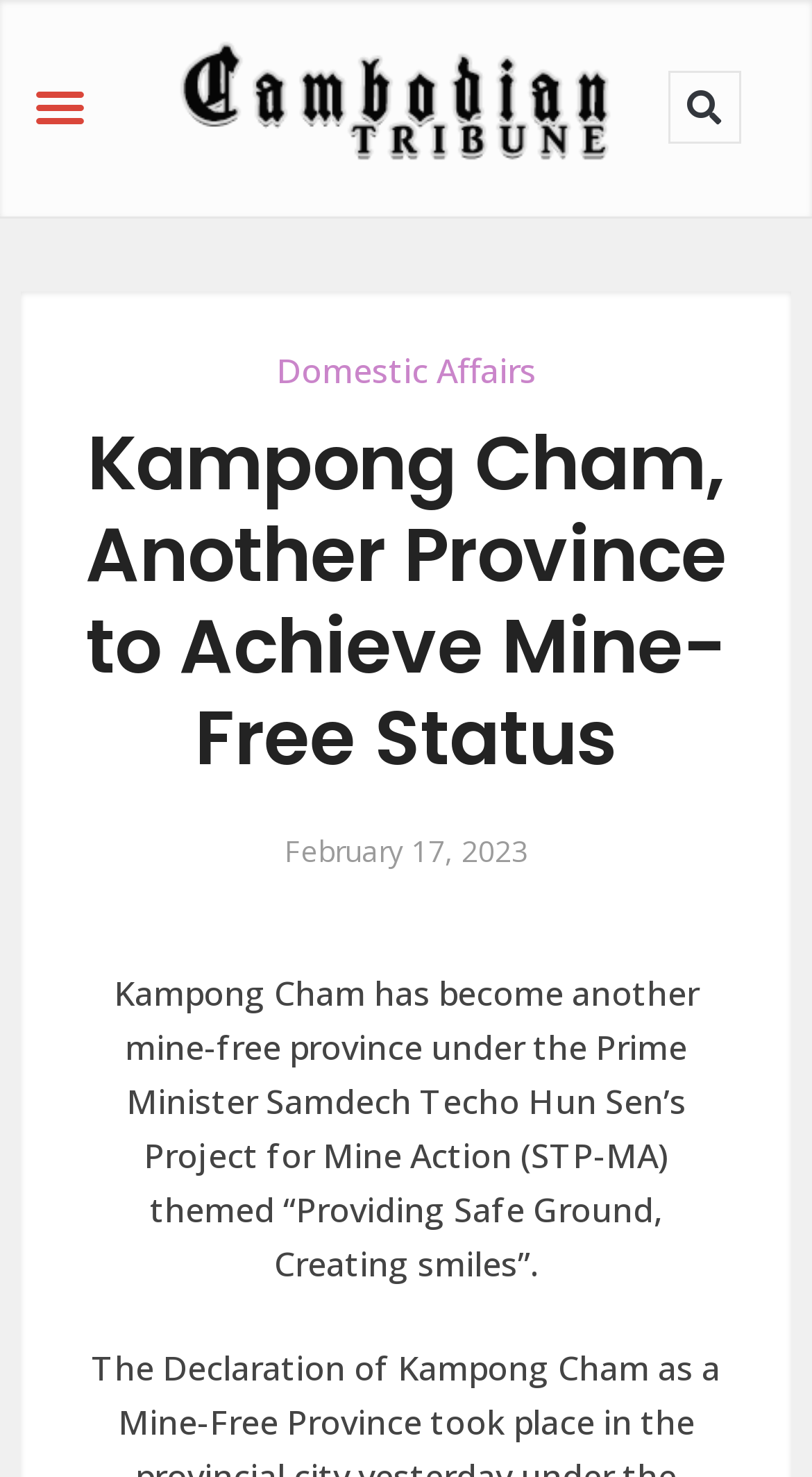What is the theme of the project?
Provide an in-depth and detailed explanation in response to the question.

The theme of the project STP-MA is 'Providing Safe Ground, Creating smiles', which is mentioned in the StaticText element that describes the project.